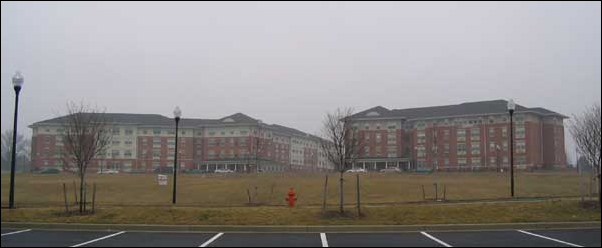Using the information from the screenshot, answer the following question thoroughly:
What is visible to the right of the pathway?

According to the caption, a fire hydrant is visible to the right, indicating the infrastructural elements common in urban developments.